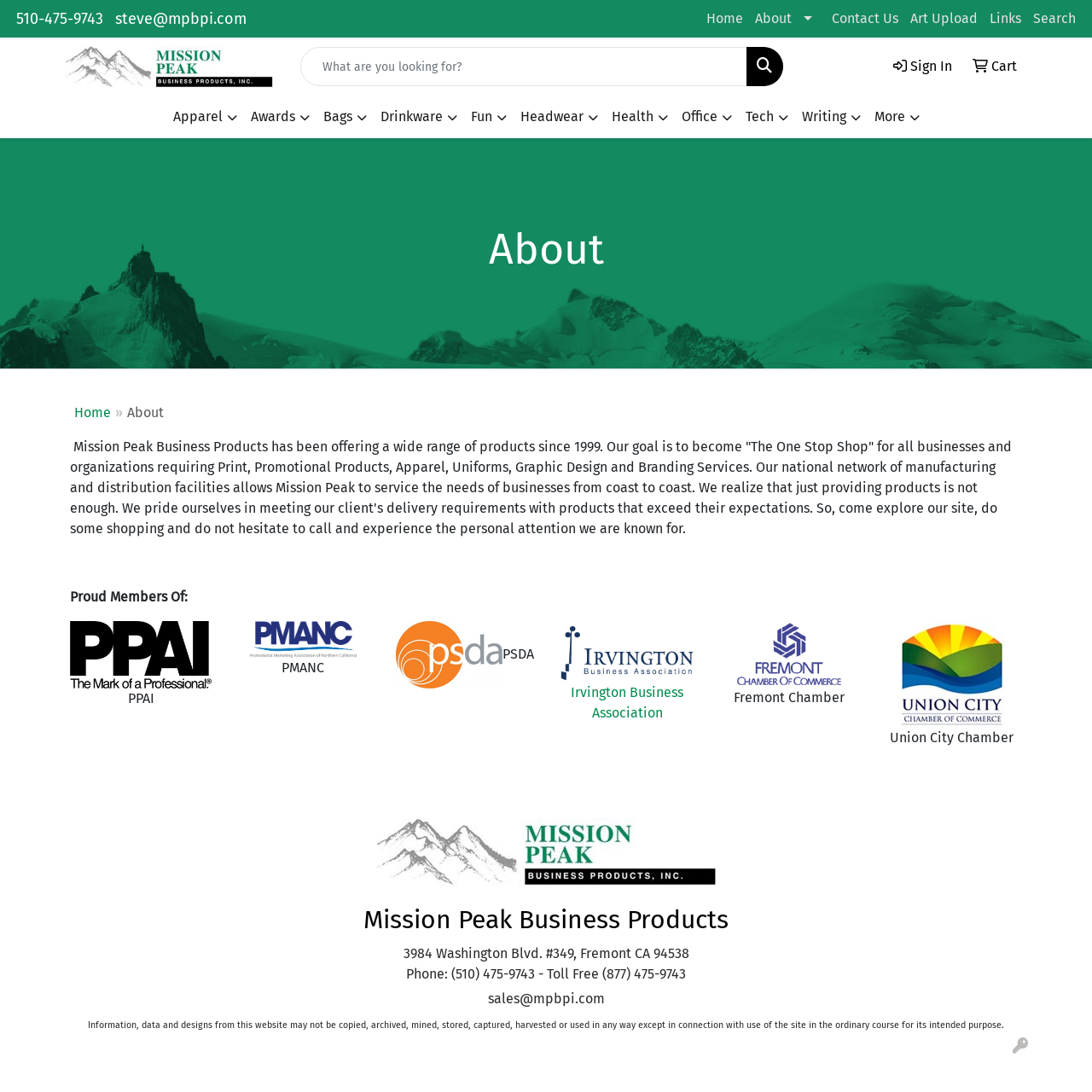Determine the bounding box coordinates of the region I should click to achieve the following instruction: "Search for products". Ensure the bounding box coordinates are four float numbers between 0 and 1, i.e., [left, top, right, bottom].

[0.275, 0.043, 0.684, 0.079]